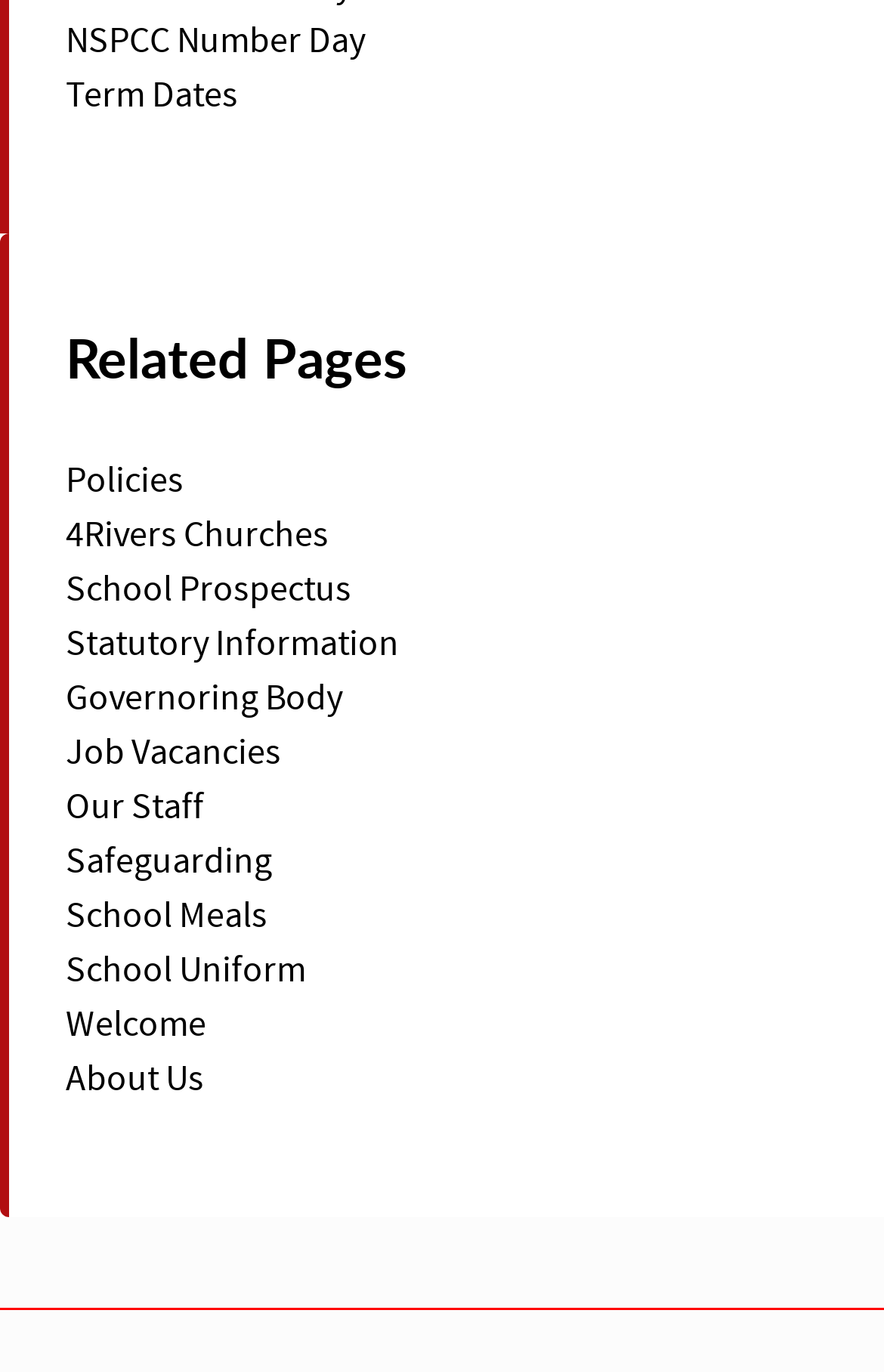What is the last link under 'Related Pages'?
Please provide a single word or phrase as your answer based on the screenshot.

About Us